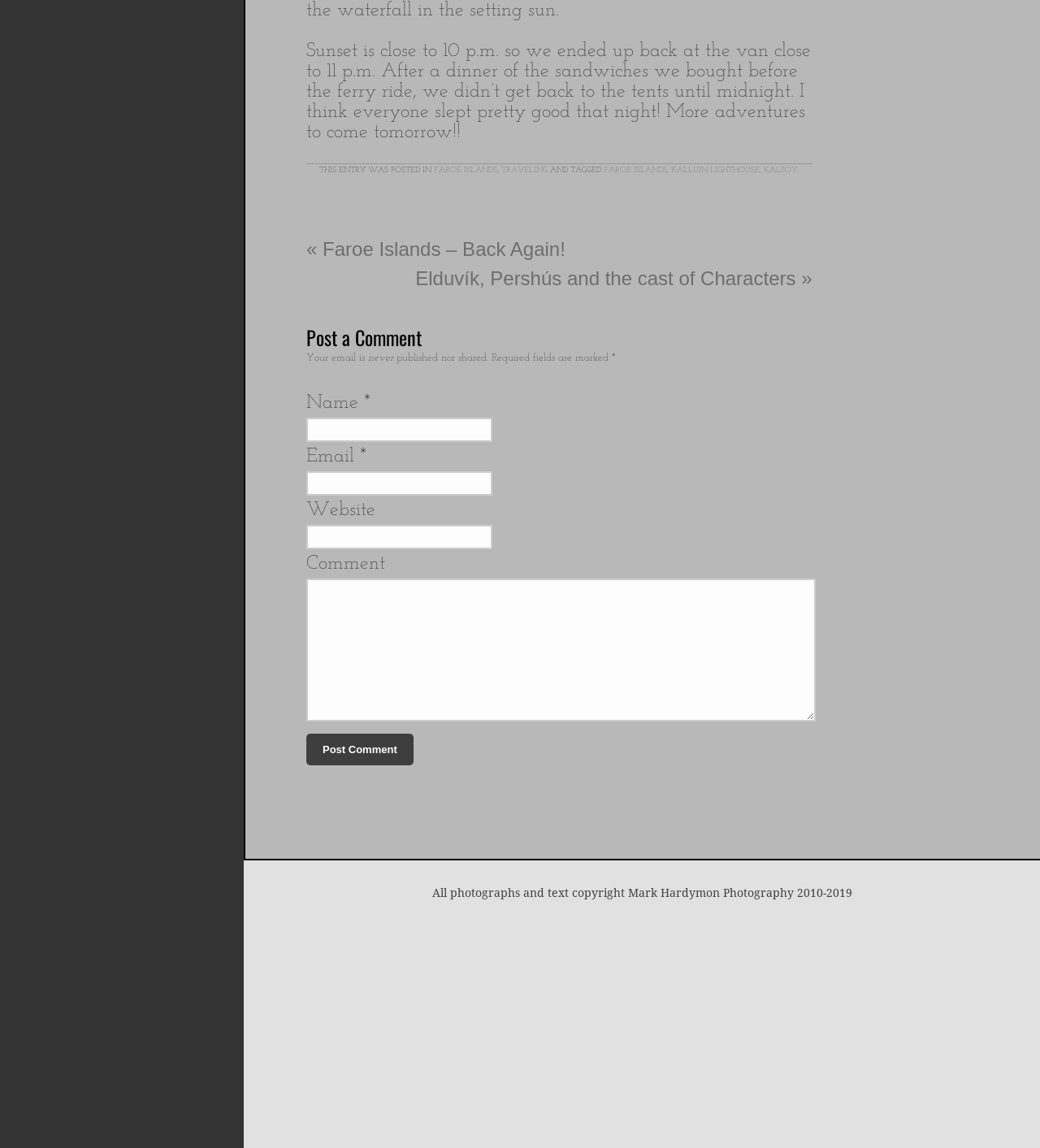What is the author of the blog?
Provide a detailed answer to the question using information from the image.

The author of the blog can be determined by looking at the copyright information at the bottom of the page, which states 'All photographs and text copyright Mark Hardymon Photography 2010-2019'.